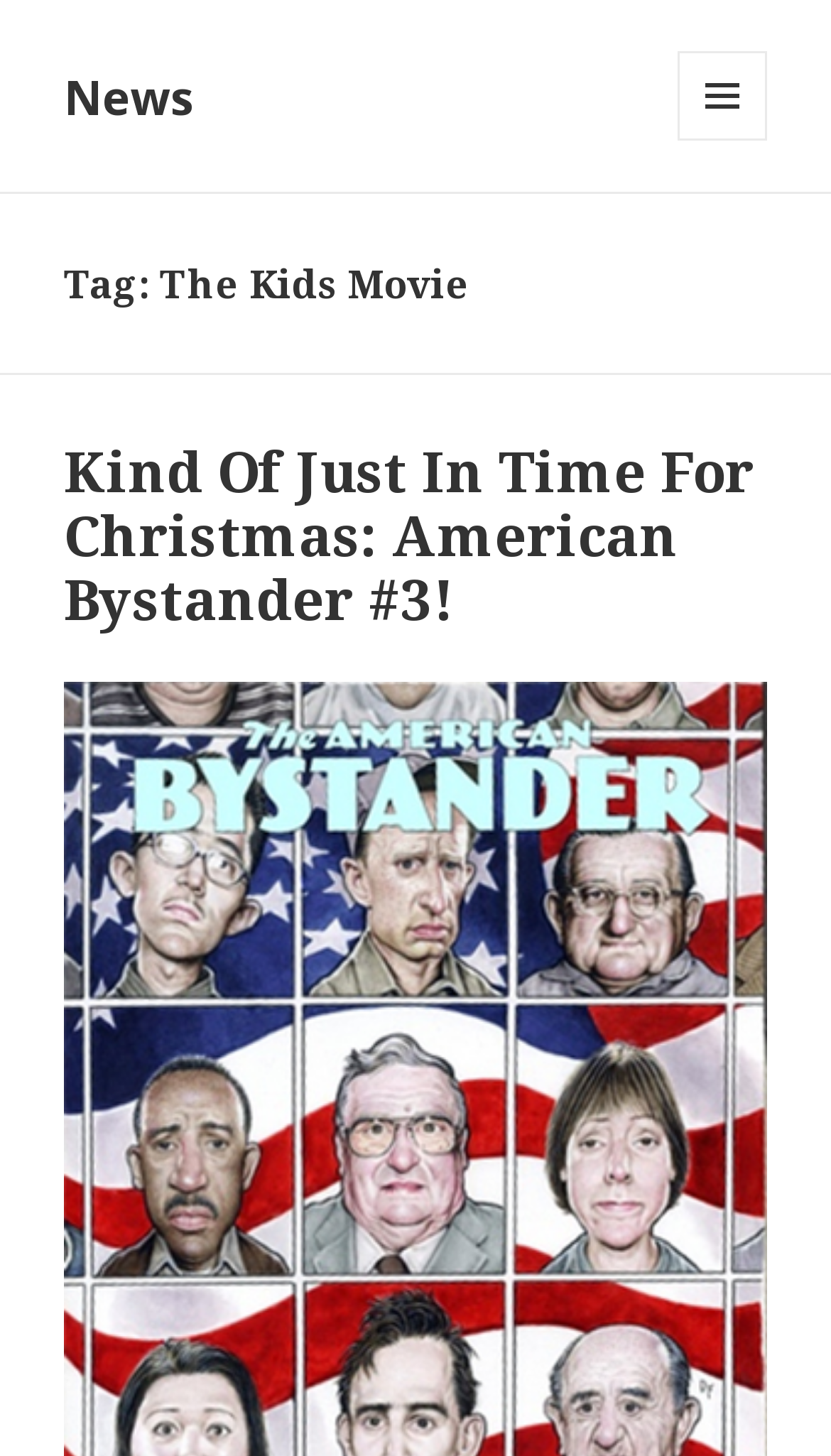Identify the bounding box of the UI element described as follows: "News". Provide the coordinates as four float numbers in the range of 0 to 1 [left, top, right, bottom].

[0.077, 0.044, 0.233, 0.088]